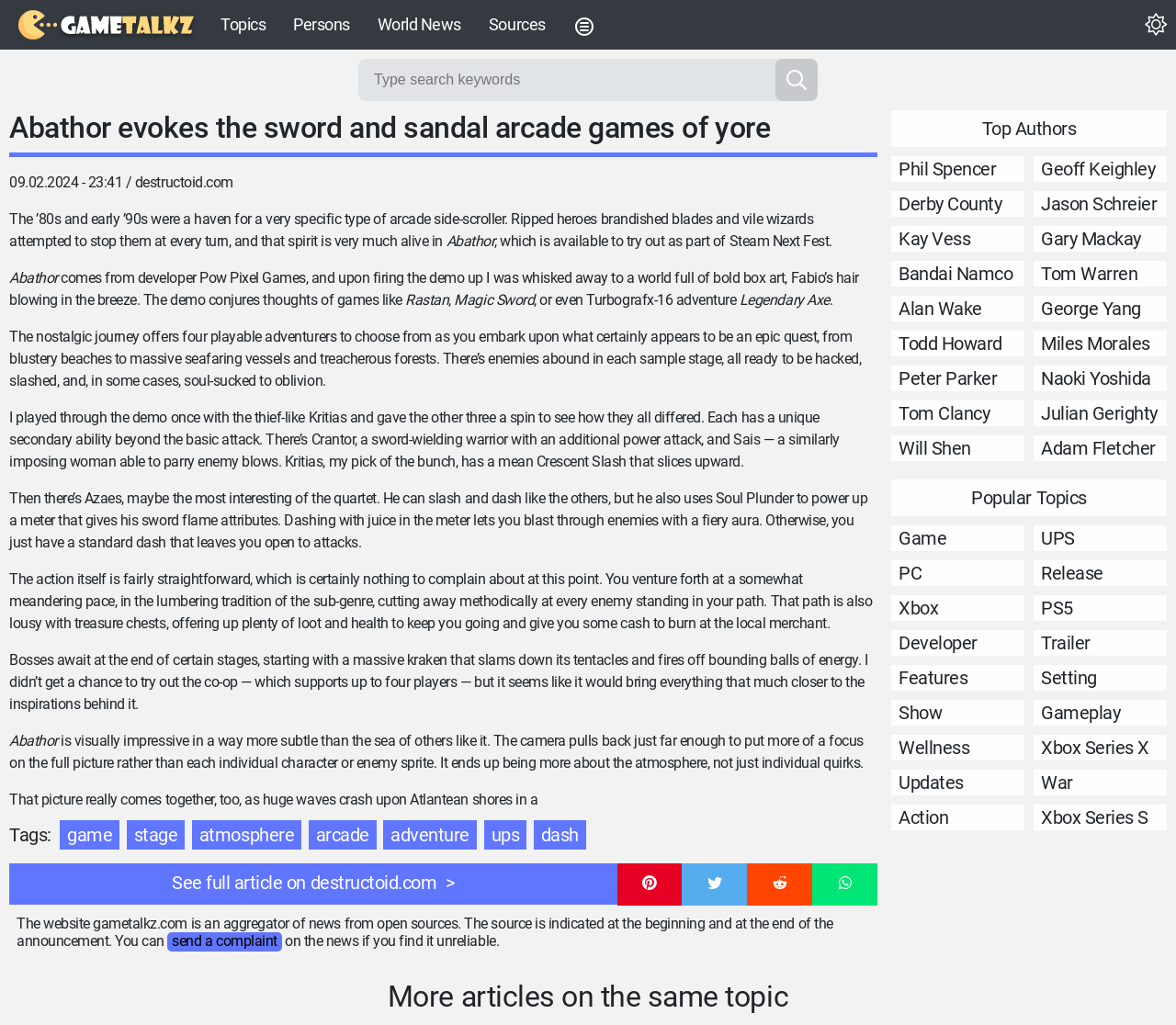What is the name of the developer of the game Abathor?
Look at the image and respond with a one-word or short phrase answer.

Pow Pixel Games